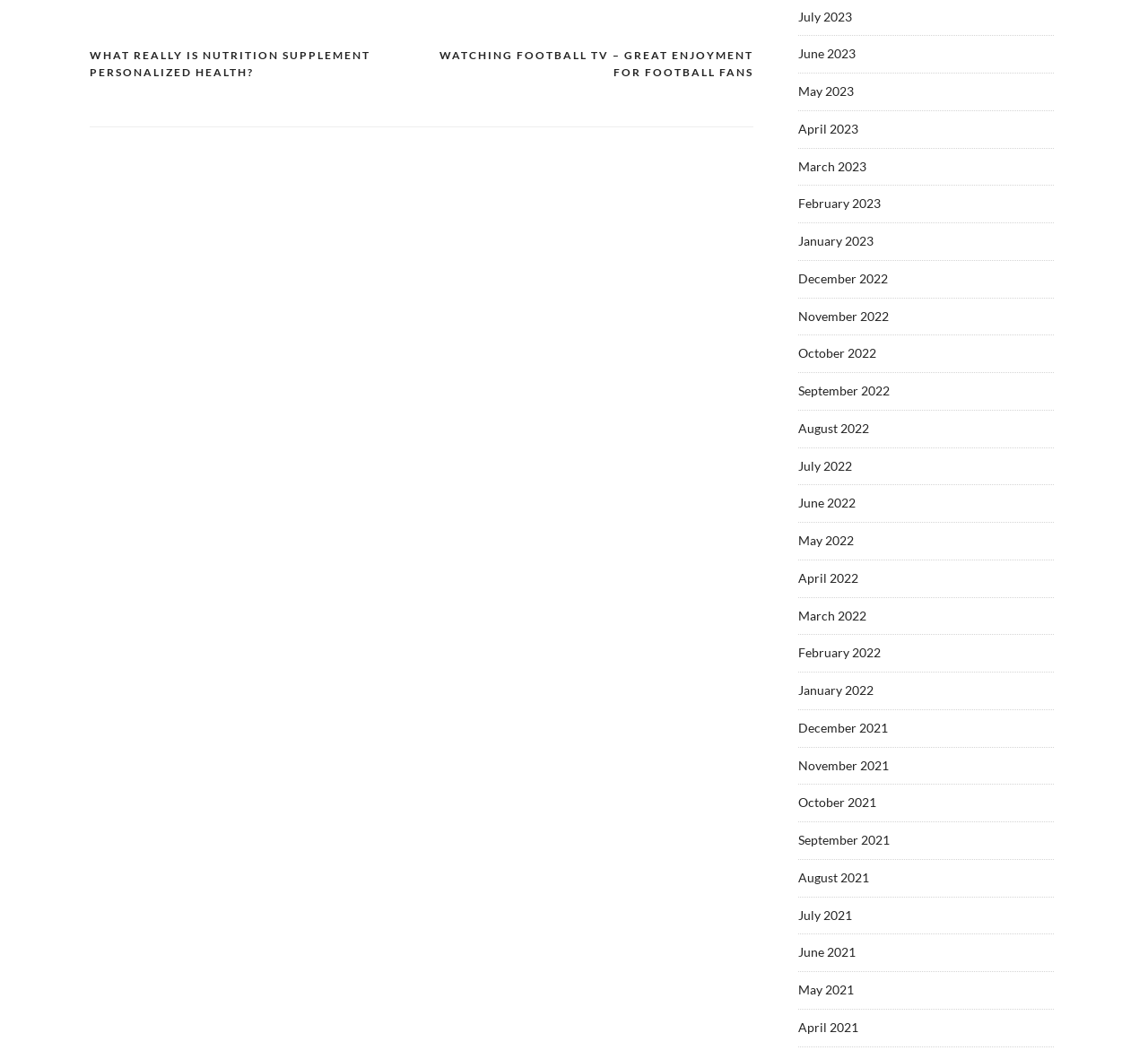Given the element description: "April 2023", predict the bounding box coordinates of the UI element it refers to, using four float numbers between 0 and 1, i.e., [left, top, right, bottom].

[0.695, 0.114, 0.748, 0.128]